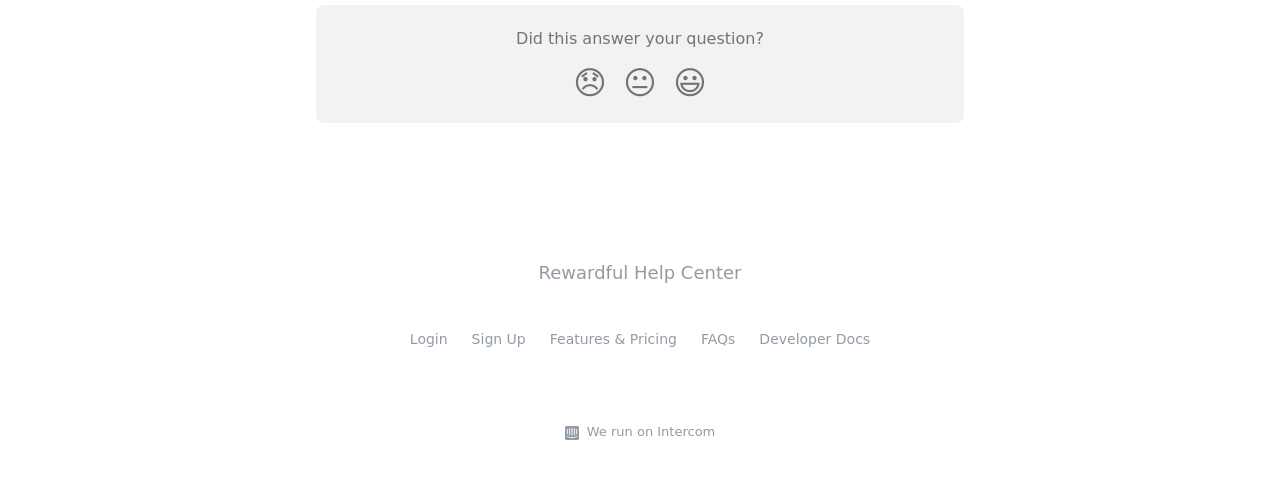Identify the bounding box coordinates of the region that should be clicked to execute the following instruction: "Click the Smiley Reaction button".

[0.52, 0.114, 0.559, 0.226]